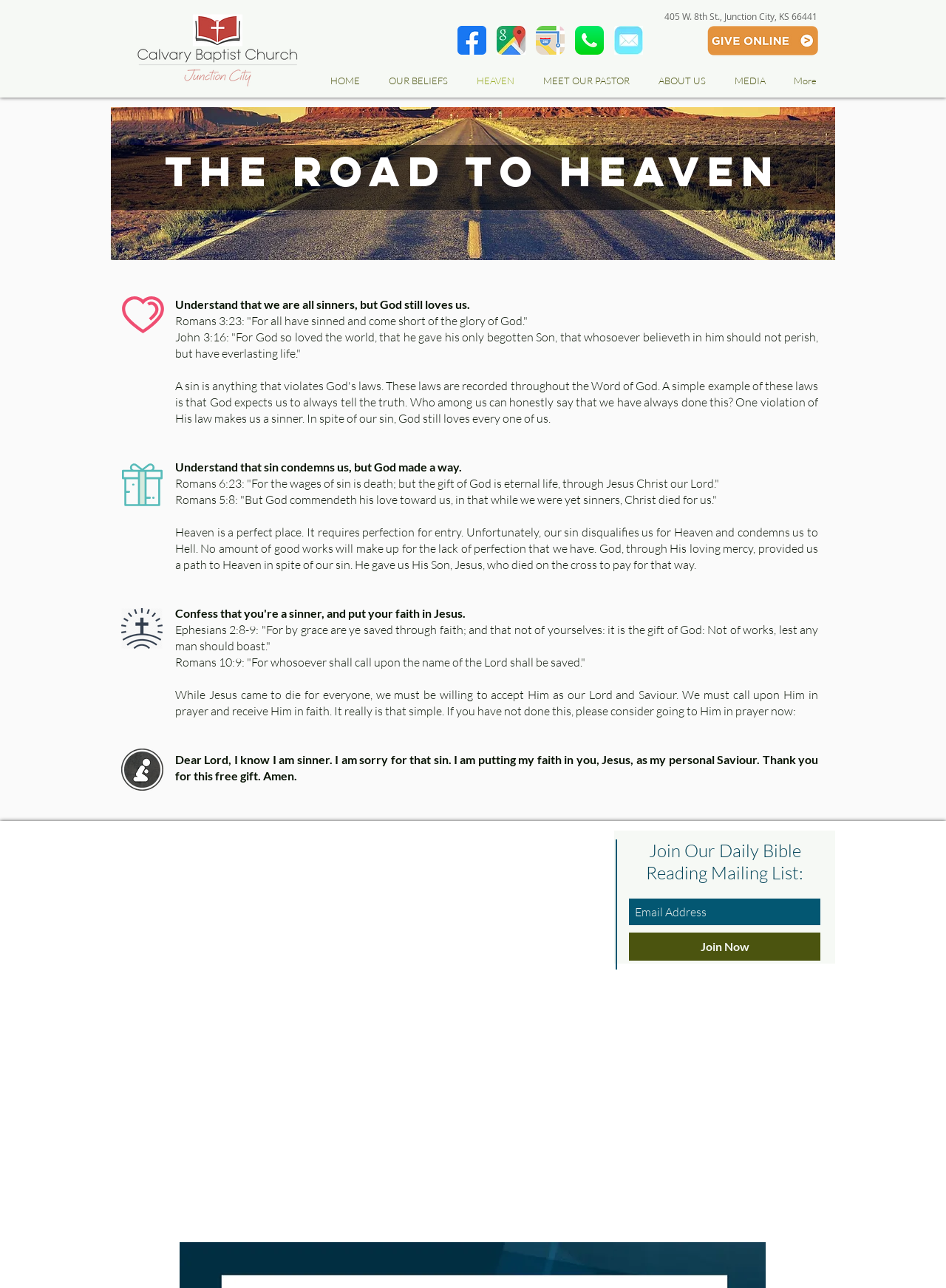Generate a thorough caption detailing the webpage content.

This webpage appears to be the homepage of a church, Calvary Baptist JC, with the title "HEAVEN" prominently displayed. At the top of the page, there is a static text element displaying the church's address, "405 W. 8th St., Junction City, KS 66441". Below this, there is a social bar with links to the church's social media profiles, including Facebook, Google Map Location, Apple Map Location, Phone, and Email.

To the left of the social bar, there is a navigation menu with links to various sections of the website, including "HOME", "OUR BELIEFS", "HEAVEN", "MEET OUR PASTOR", "ABOUT US", "MEDIA", and "More".

The main content of the page is divided into sections, with headings and static text elements. The first section has a heading "The Road to Heaven" and discusses the concept of sin and God's love. There are several static text elements with Bible verses and explanations.

The second section discusses the idea that sin condemns us, but God made a way for us to be saved. Again, there are several static text elements with Bible verses and explanations.

The third section appears to be a call to action, encouraging visitors to accept Jesus as their Lord and Saviour. There is a sample prayer provided, and a region below this with a slideshow and a form to join a daily Bible reading mailing list.

Throughout the page, there are several images, including icons for the social media links and a background image for the slideshow region. The overall layout is clean and easy to navigate, with clear headings and concise text.